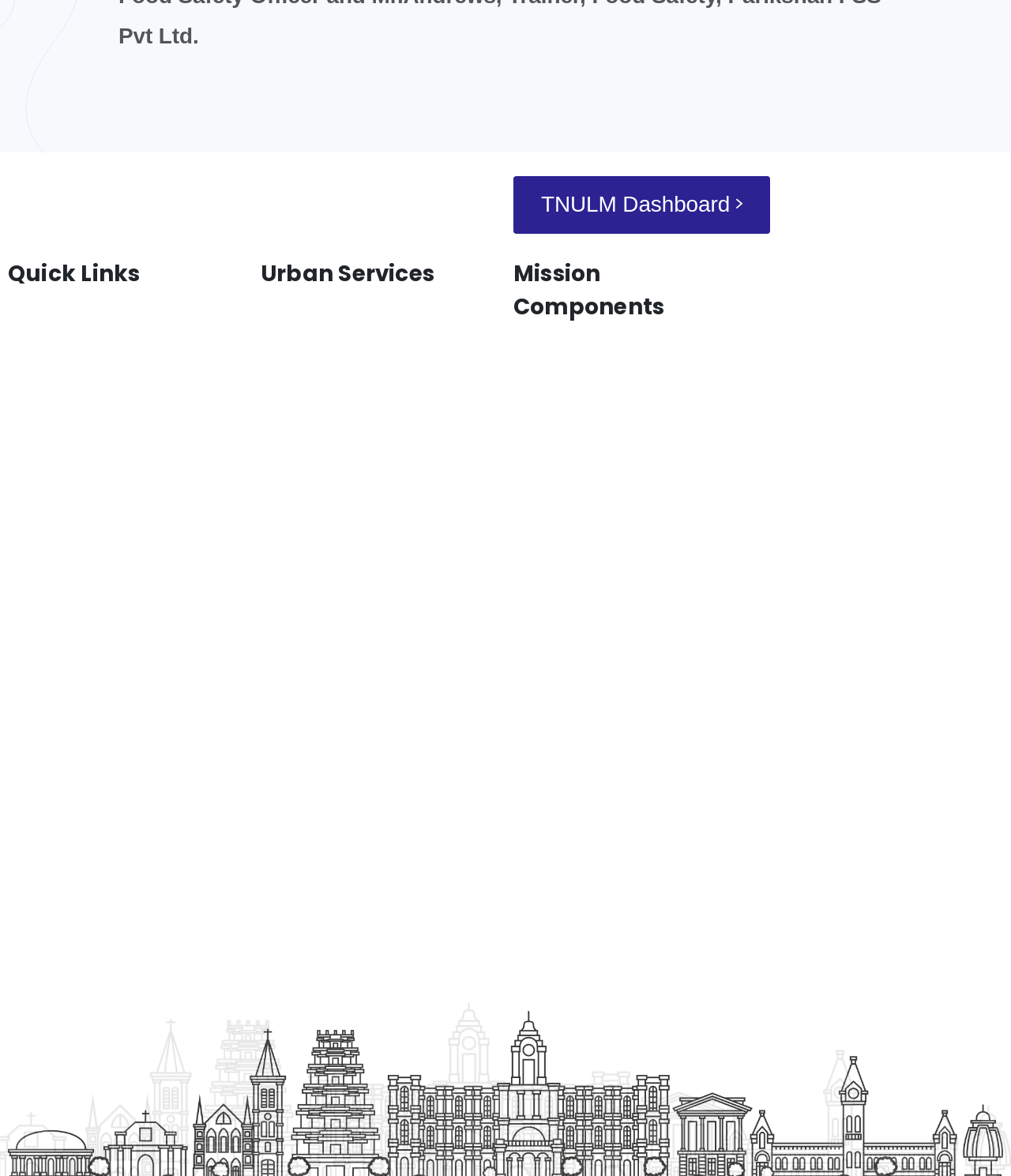How many Urban TM programs are listed?
Your answer should be a single word or phrase derived from the screenshot.

4